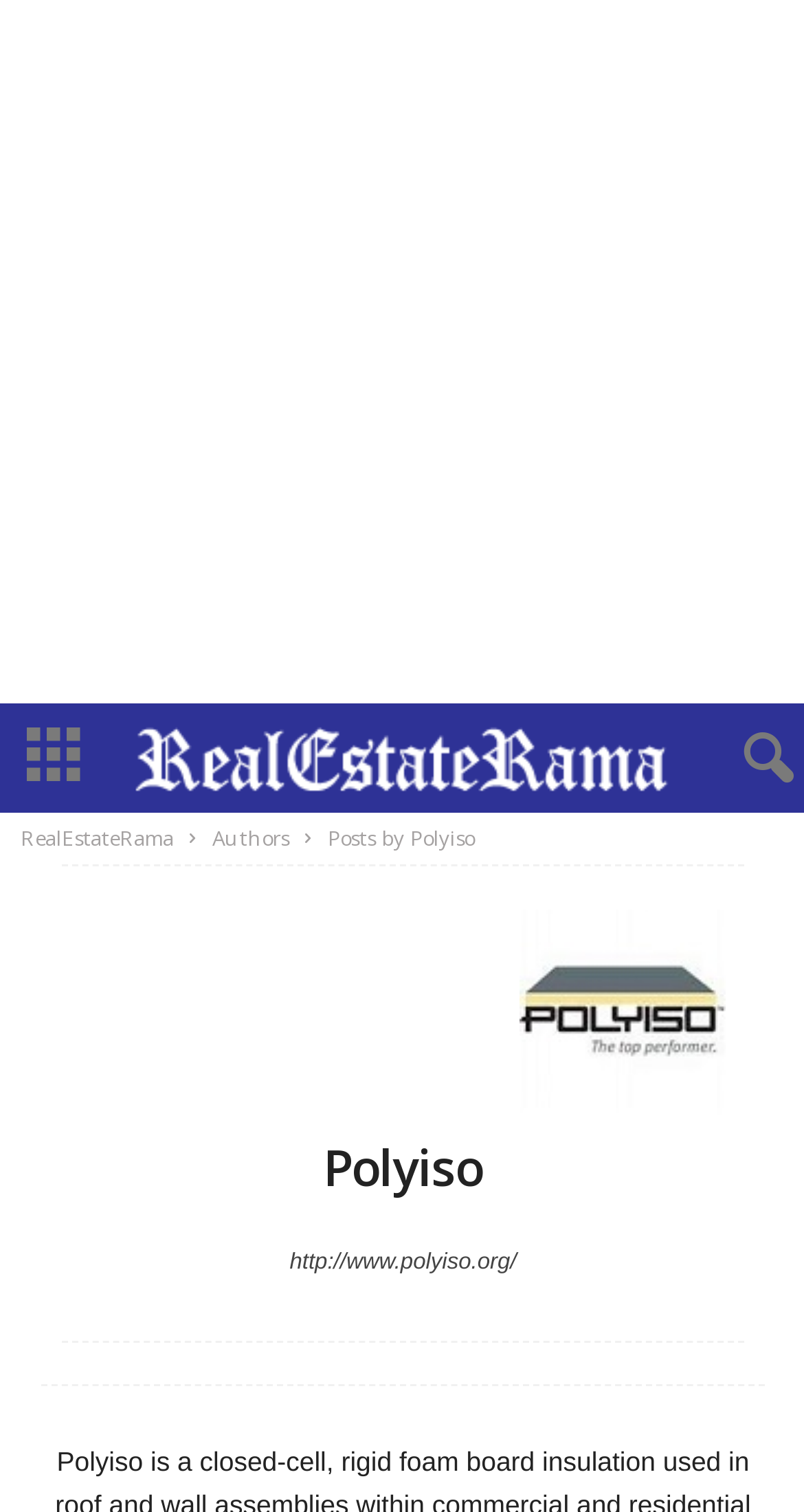Create an elaborate caption for the webpage.

The webpage is about Polyiso, a type of insulation used in commercial and residential buildings. At the top of the page, there is a large advertisement iframe that spans the entire width of the page. Below the advertisement, there is a link with an icon on the left side of the page, followed by a logo image of RealEstateRama on the right side. 

On the right side of the page, there is a button with an icon. Below the logo image, there are three horizontal elements: a link to RealEstateRama, a "Authors" label, and a "Posts by Polyiso" label. 

Further down the page, there is a large image of Polyiso, which takes up most of the page width. Above the image, there is a heading that reads "Polyiso". Below the image, there is a link to the Polyiso website, www.polyiso.org.